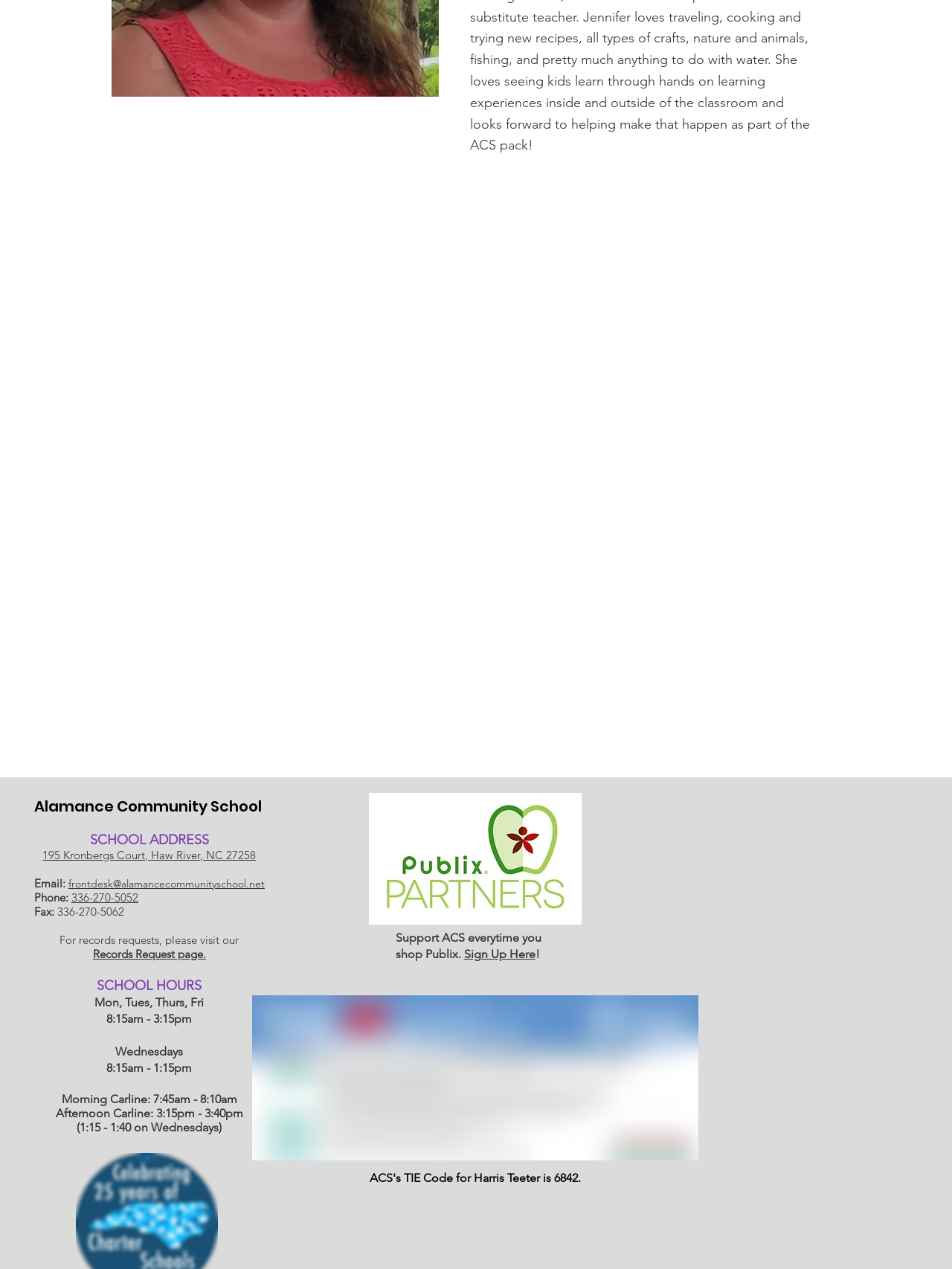Identify and provide the bounding box coordinates of the UI element described: "Sign Up Here". The coordinates should be formatted as [left, top, right, bottom], with each number being a float between 0 and 1.

[0.487, 0.746, 0.562, 0.758]